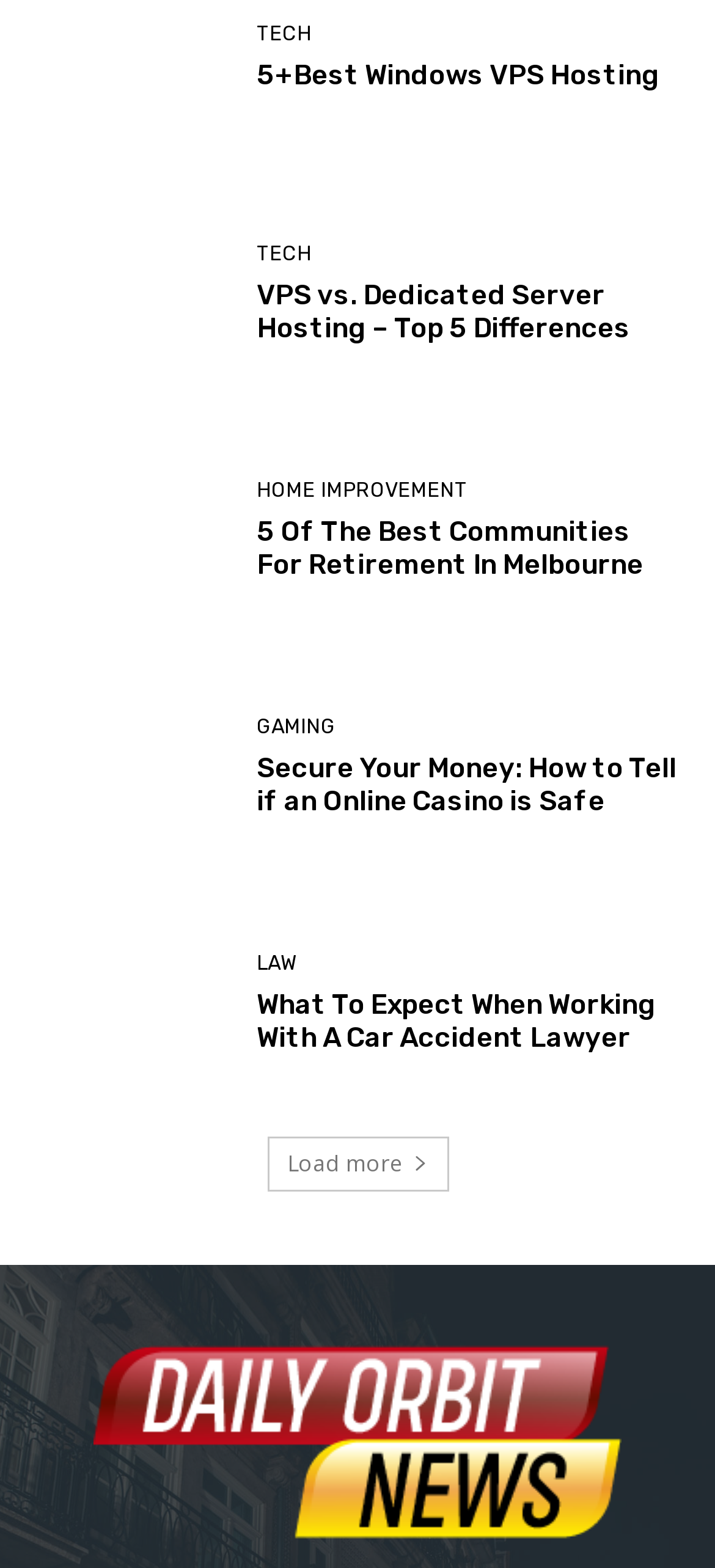Locate the bounding box coordinates of the element to click to perform the following action: 'Explore GAMING section'. The coordinates should be given as four float values between 0 and 1, in the form of [left, top, right, bottom].

[0.359, 0.458, 0.469, 0.47]